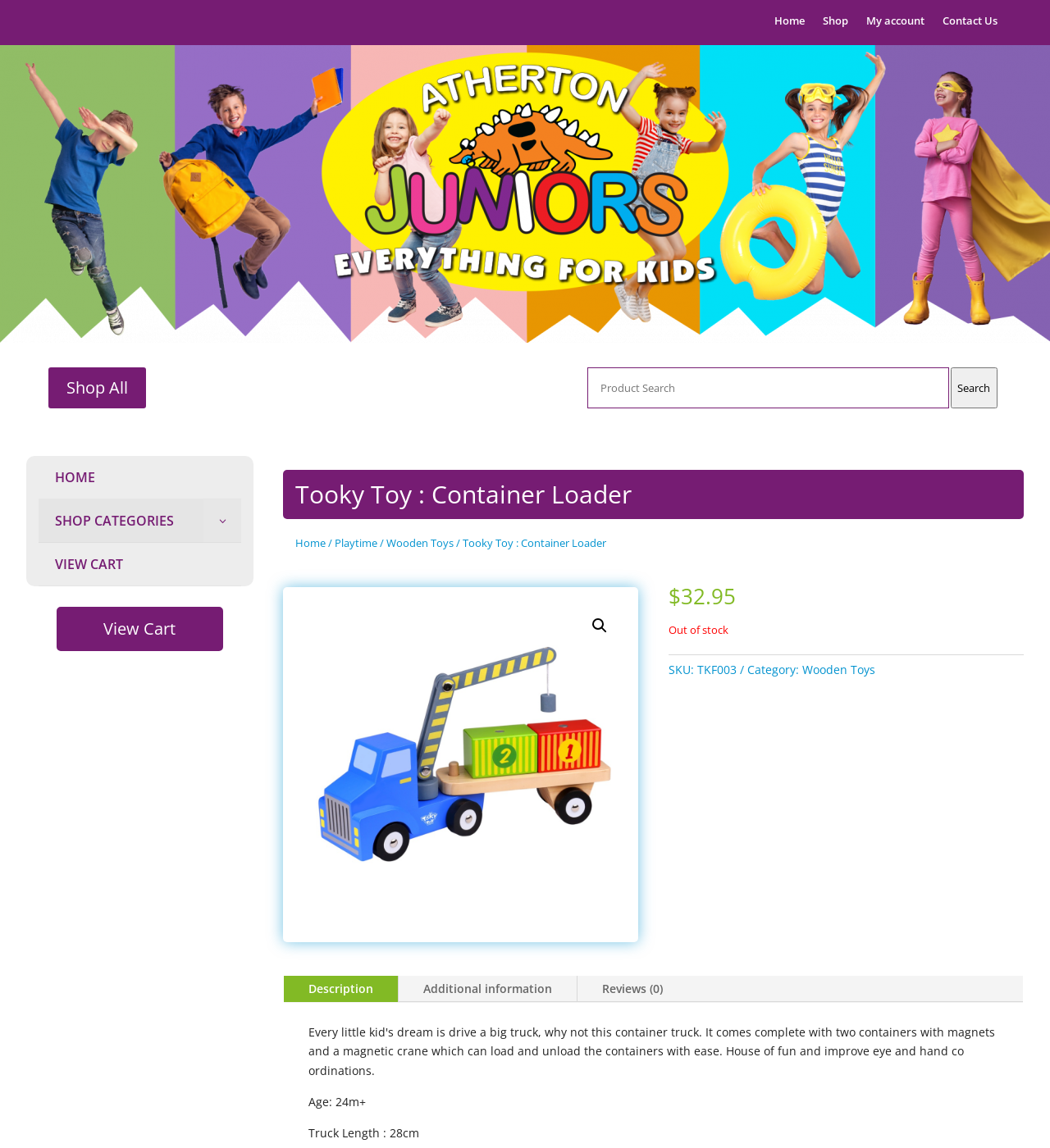Can you specify the bounding box coordinates of the area that needs to be clicked to fulfill the following instruction: "Click on the 'First Module Free' link"?

None